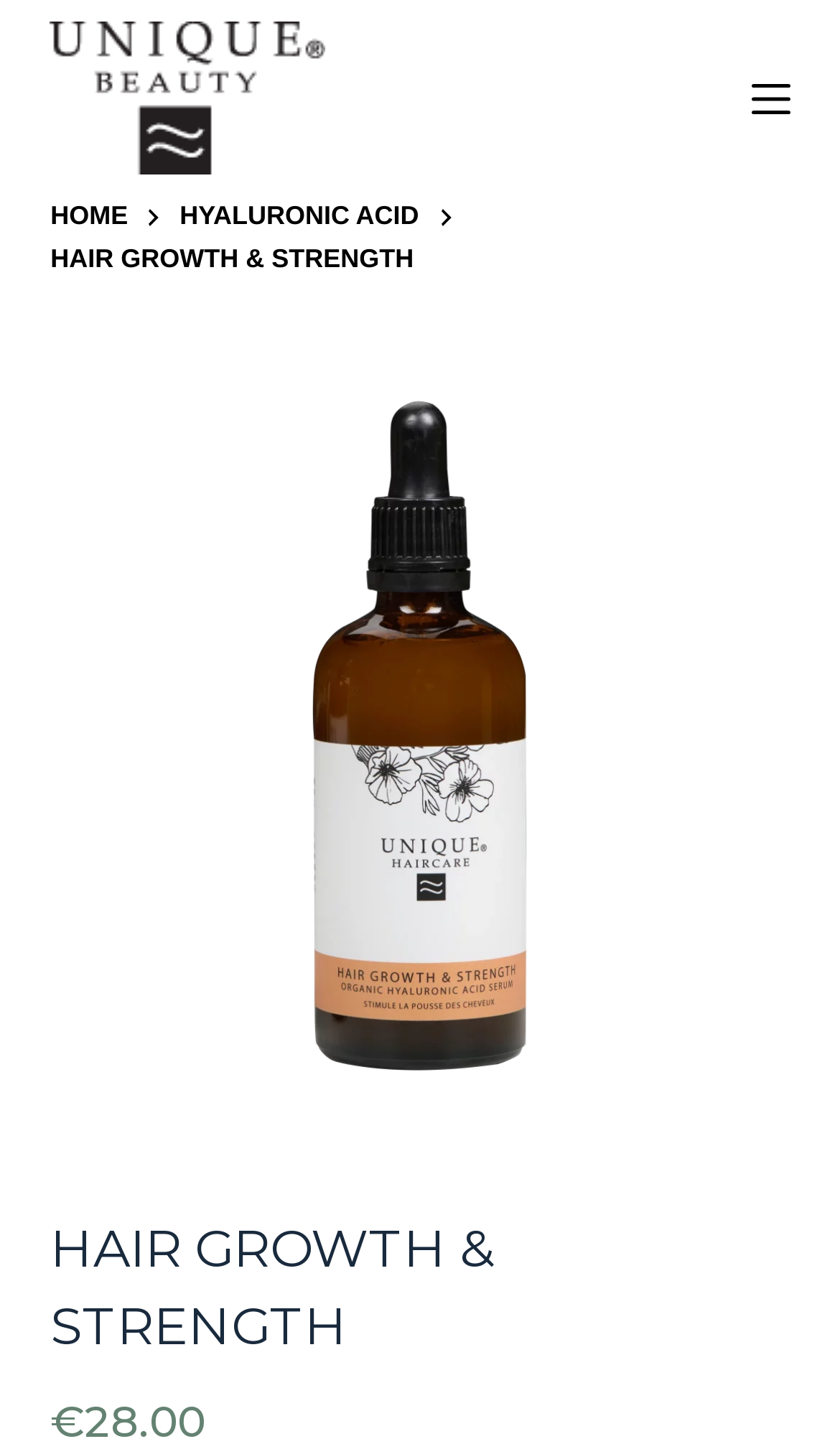What is the type of content below the navigation menu?
Please give a detailed and elaborate answer to the question.

I inferred this by looking at the figure element and its child image element, which suggests that the content below the navigation menu is an image.